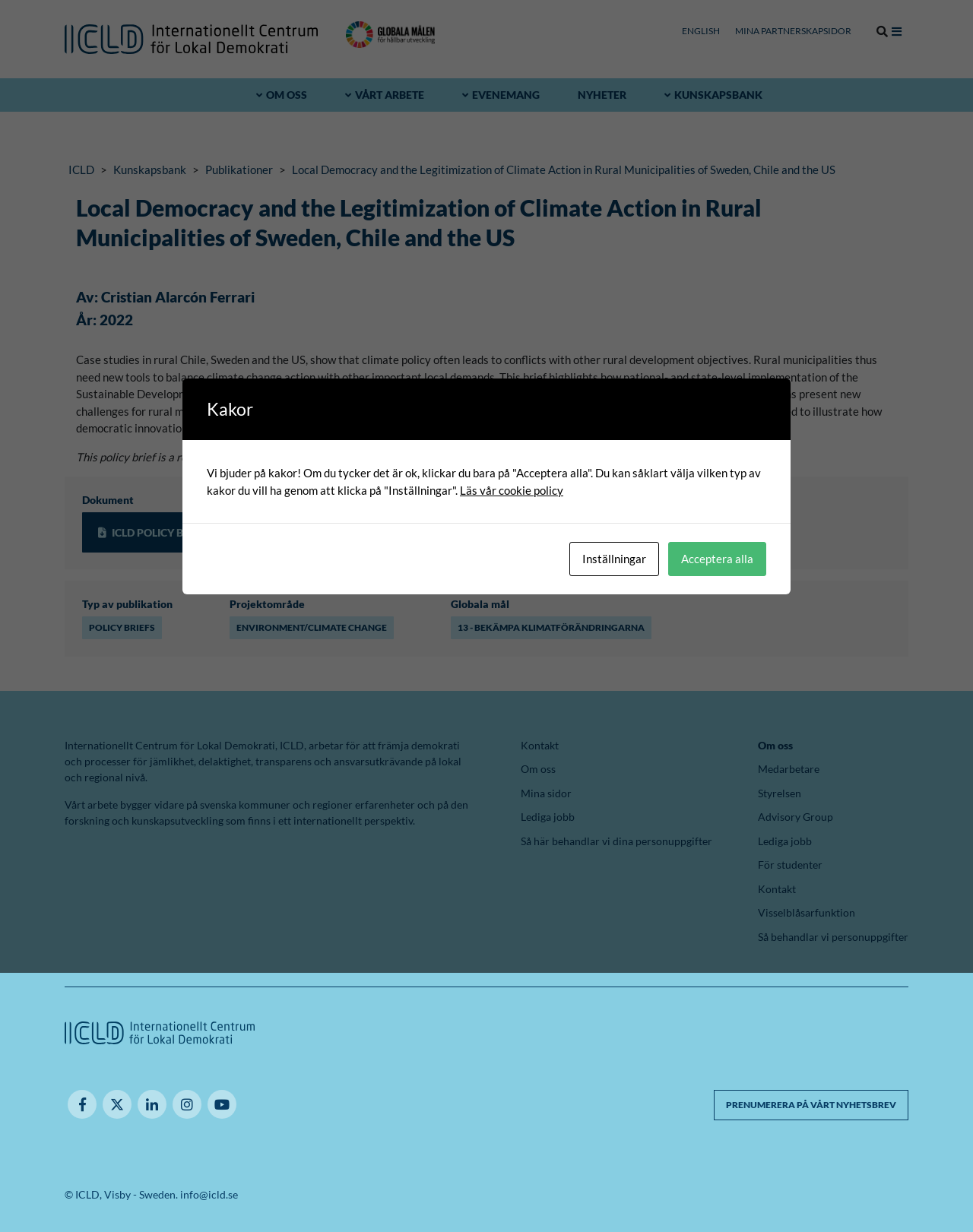What is the type of publication of the policy brief?
Using the image, respond with a single word or phrase.

POLICY BRIEFS